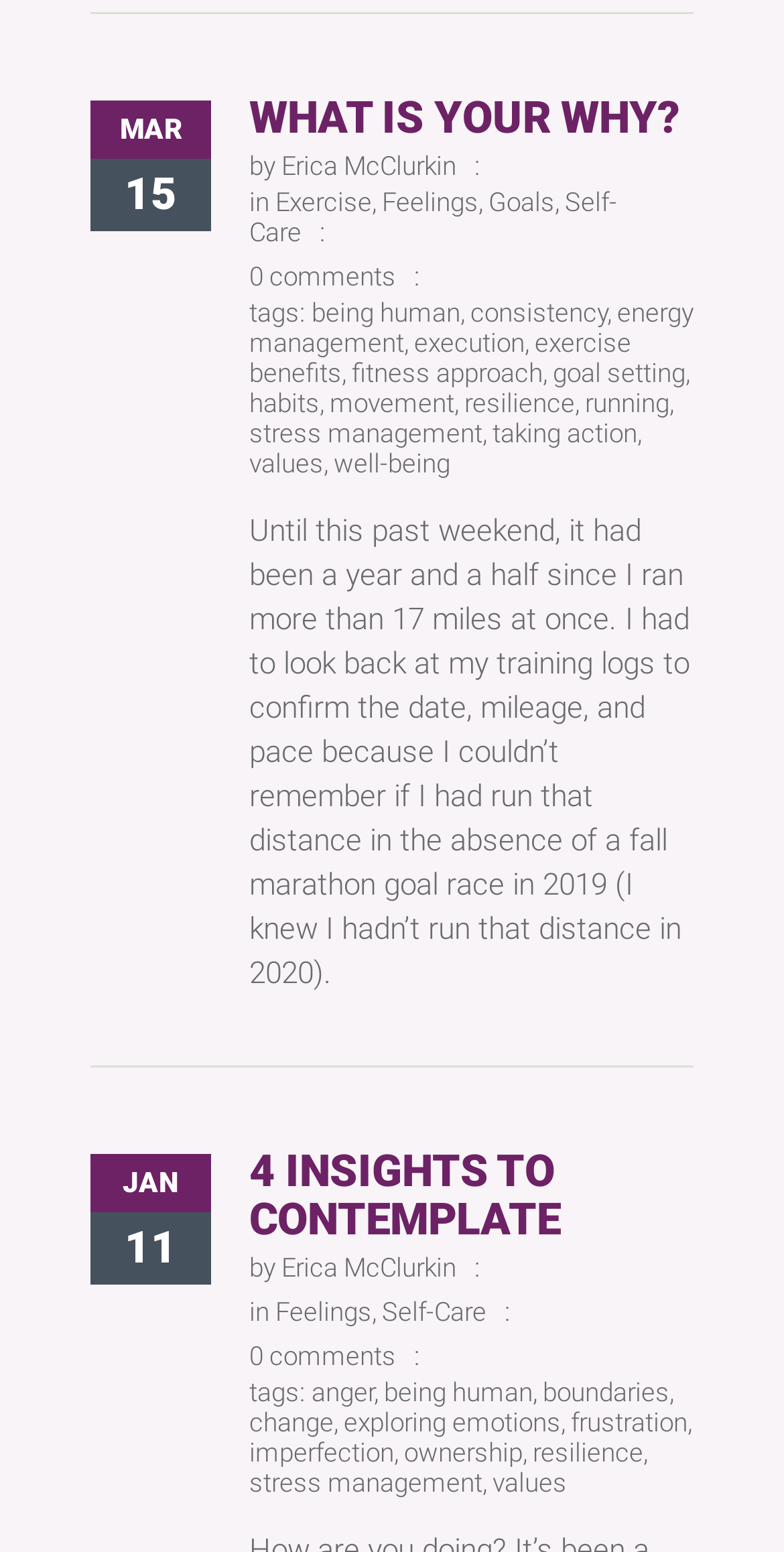Find the bounding box coordinates of the element's region that should be clicked in order to follow the given instruction: "Click on the 'WHAT IS YOUR WHY?' link". The coordinates should consist of four float numbers between 0 and 1, i.e., [left, top, right, bottom].

[0.318, 0.059, 0.867, 0.092]